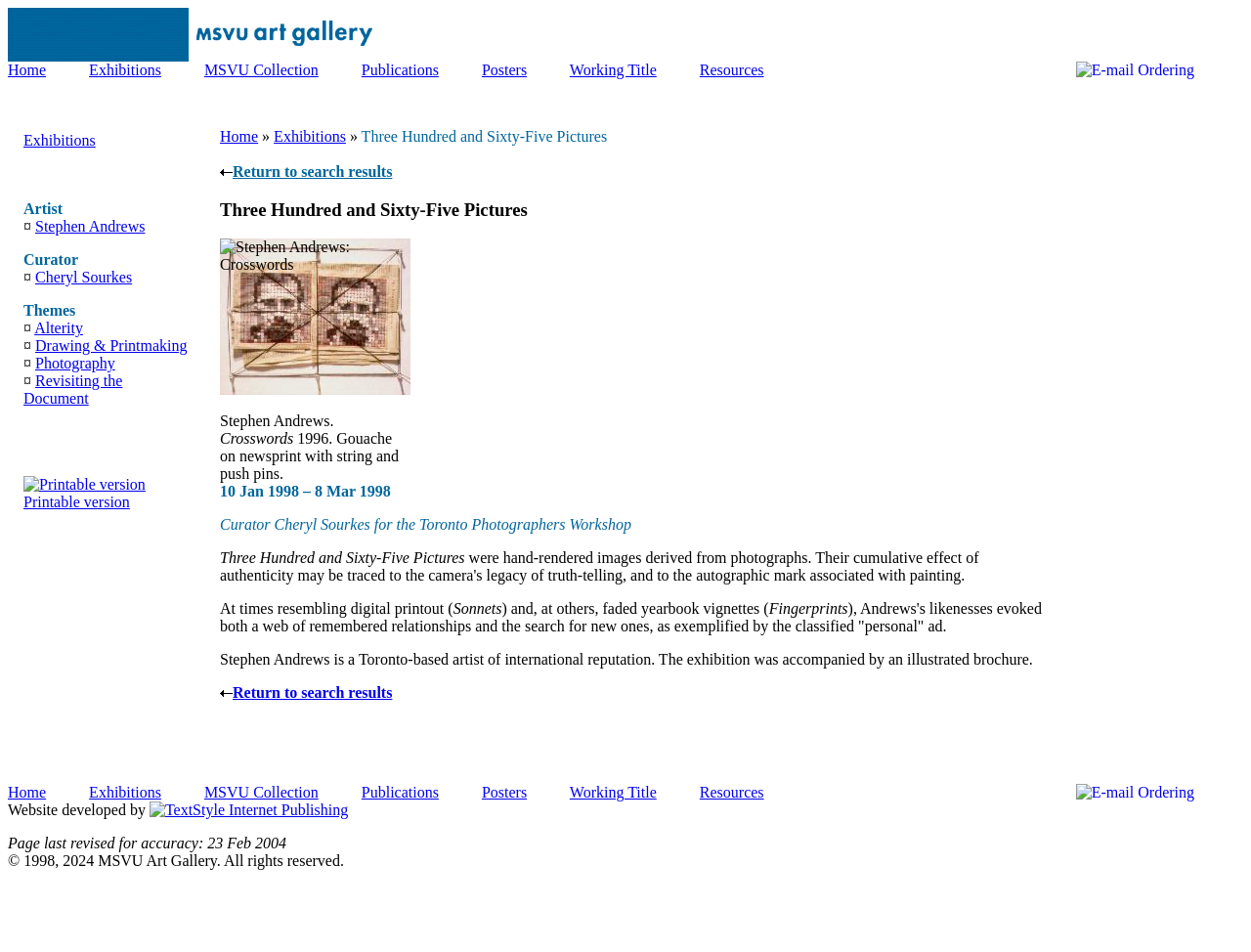Who is the curator of the exhibition?
Kindly offer a comprehensive and detailed response to the question.

The question asks for the curator of the exhibition. By examining the webpage, we can find the curator's name mentioned in the text 'Curator Cheryl Sourkes for the Toronto Photographers Workshop' which is located in the main content area of the webpage.